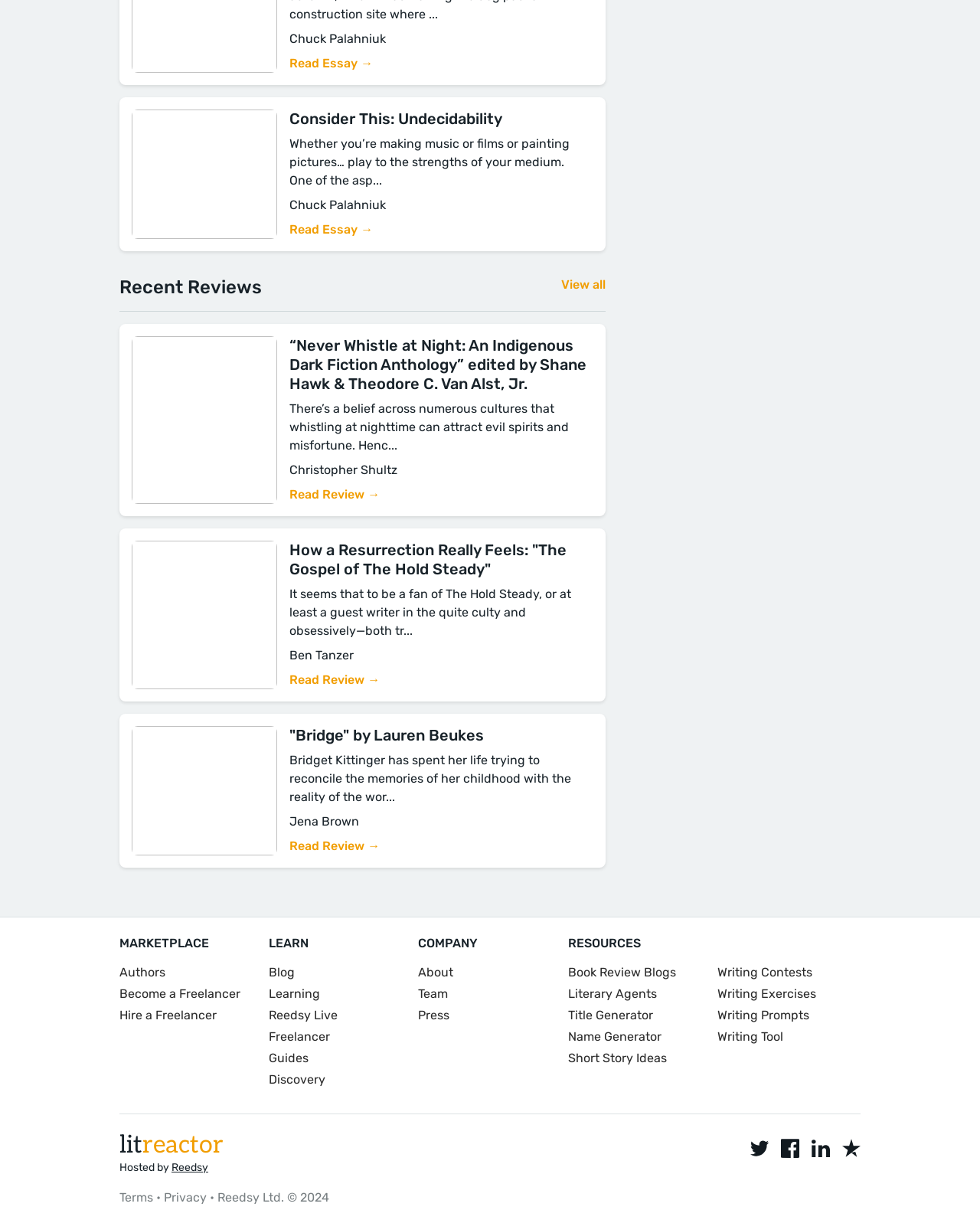Given the element description "About" in the screenshot, predict the bounding box coordinates of that UI element.

[0.427, 0.796, 0.573, 0.811]